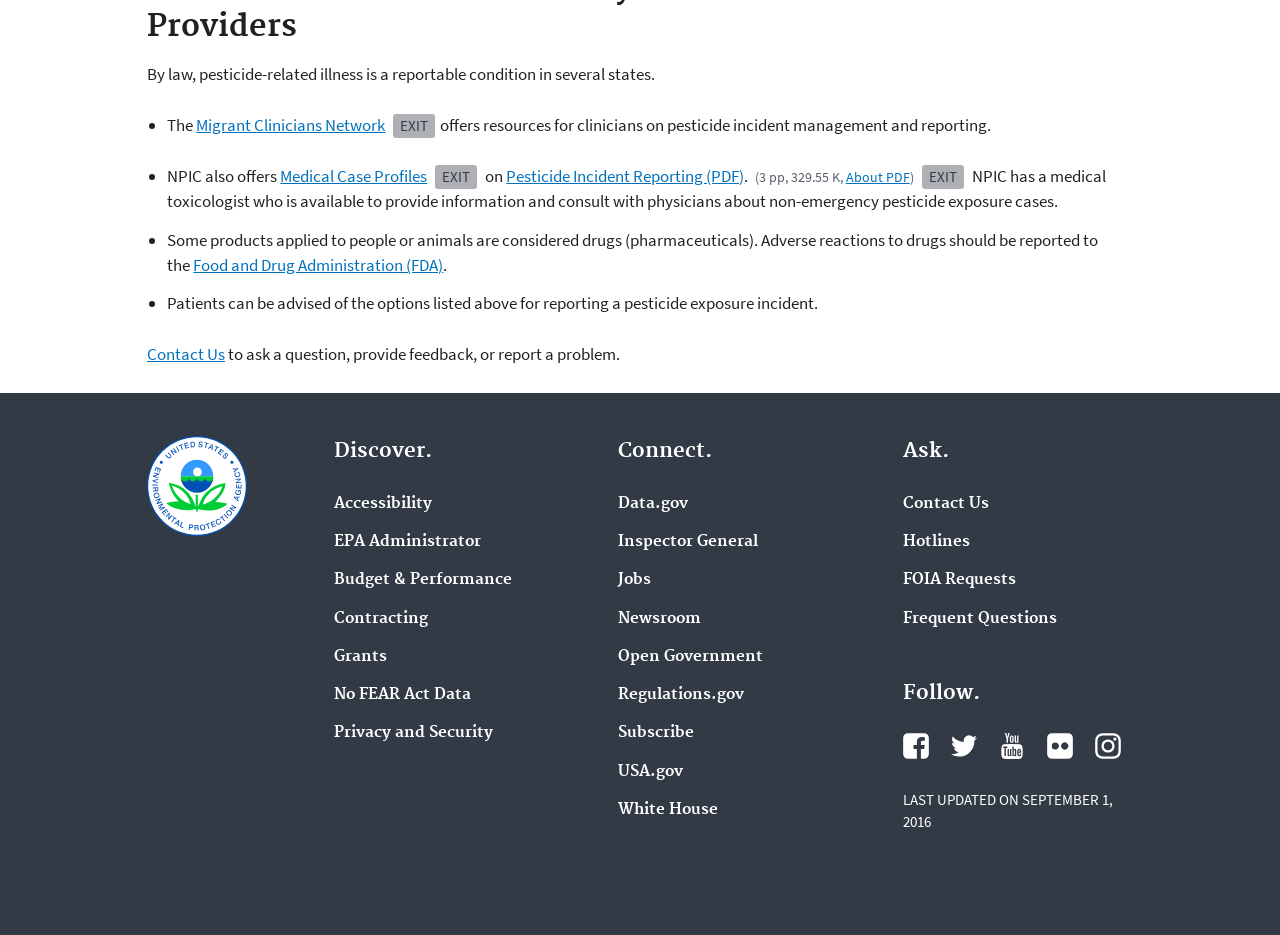Please specify the bounding box coordinates of the element that should be clicked to execute the given instruction: 'Read the review of 'The Singularity by Balsam Karam''. Ensure the coordinates are four float numbers between 0 and 1, expressed as [left, top, right, bottom].

None